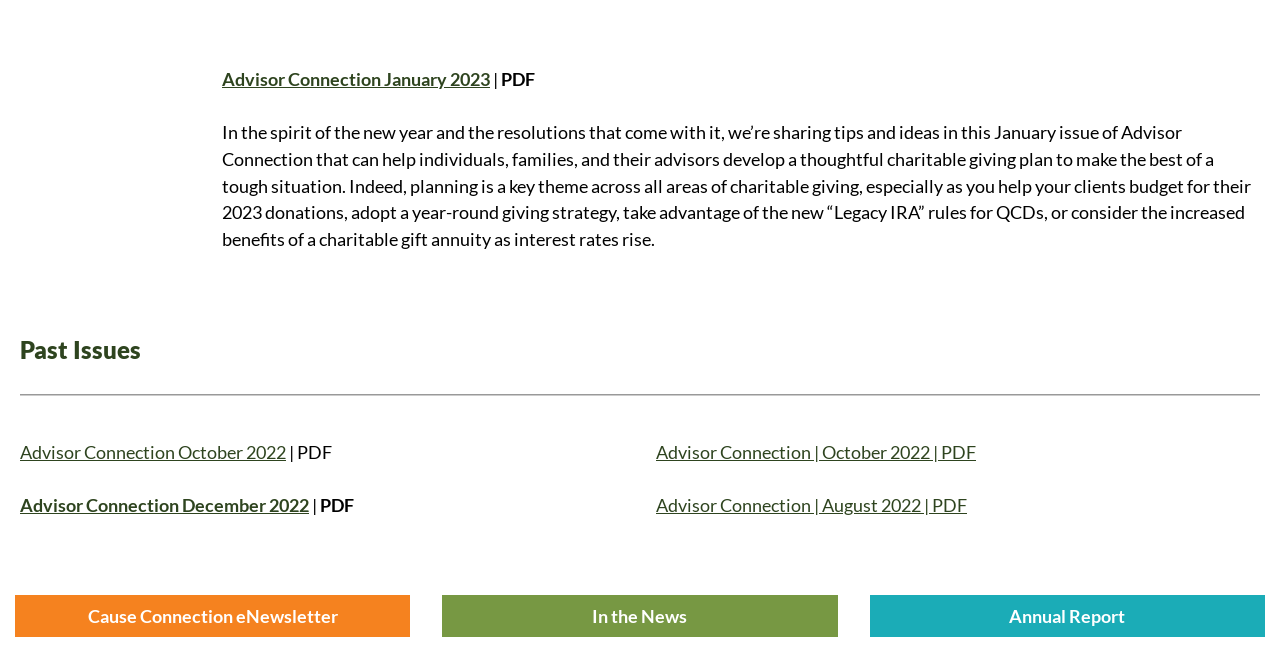Use the information in the screenshot to answer the question comprehensively: What is the theme of the current issue of Advisor Connection?

The theme of the current issue of Advisor Connection can be inferred from the text description of the current issue, which mentions 'tips and ideas...that can help individuals, families, and their advisors develop a thoughtful charitable giving plan'.